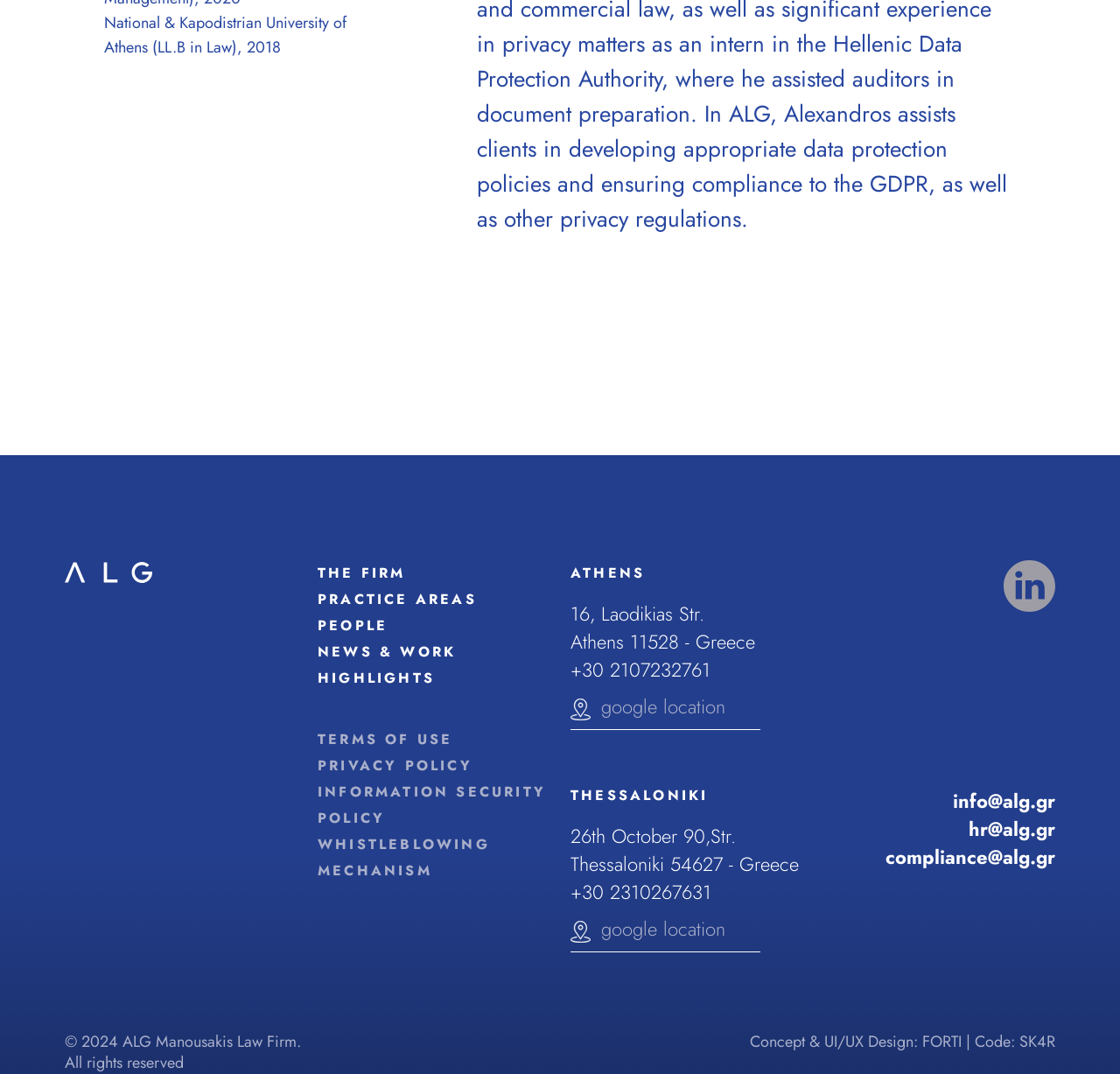Please identify the bounding box coordinates for the region that you need to click to follow this instruction: "Connect on LinkedIn".

[0.896, 0.535, 0.942, 0.554]